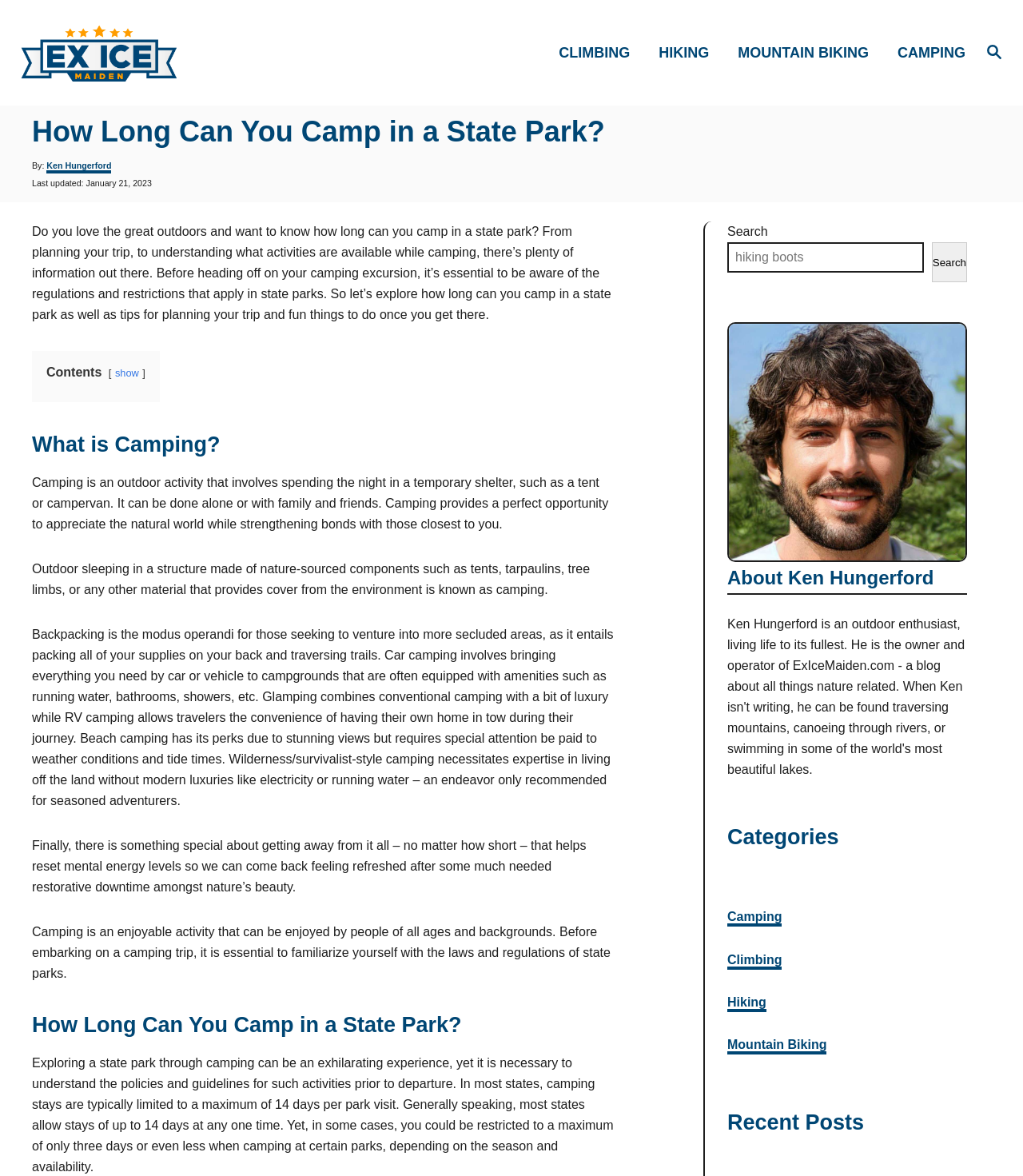Give a detailed explanation of the elements present on the webpage.

This webpage is about camping in state parks, specifically discussing how long you can camp and providing tips for planning your trip. At the top right corner, there is a search button with a magnifying glass icon. Below it, there is a link to the website's homepage, ExiceMaiden.com, accompanied by a small logo image.

The main content of the webpage is divided into sections, starting with a header that reads "How Long Can You Camp in a State Park?" followed by a brief introduction to camping and its benefits. The author's name, Ken Hungerford, is mentioned, along with the date the article was last updated.

The next section is about the definition of camping, explaining the different types of camping, such as backpacking, car camping, glamping, and RV camping. This is followed by a section that discusses the importance of understanding the laws and regulations of state parks before going on a camping trip.

The main topic of the article, "How Long Can You Camp in a State Park?", is discussed in a separate section, explaining that camping stays are typically limited to a maximum of 14 days per park visit, but can vary depending on the state and park.

On the right side of the webpage, there are links to other categories, such as climbing, hiking, and mountain biking, as well as a section for recent posts. There is also an image of the author, Ken Hungerford, and a search box that allows users to search for specific topics.